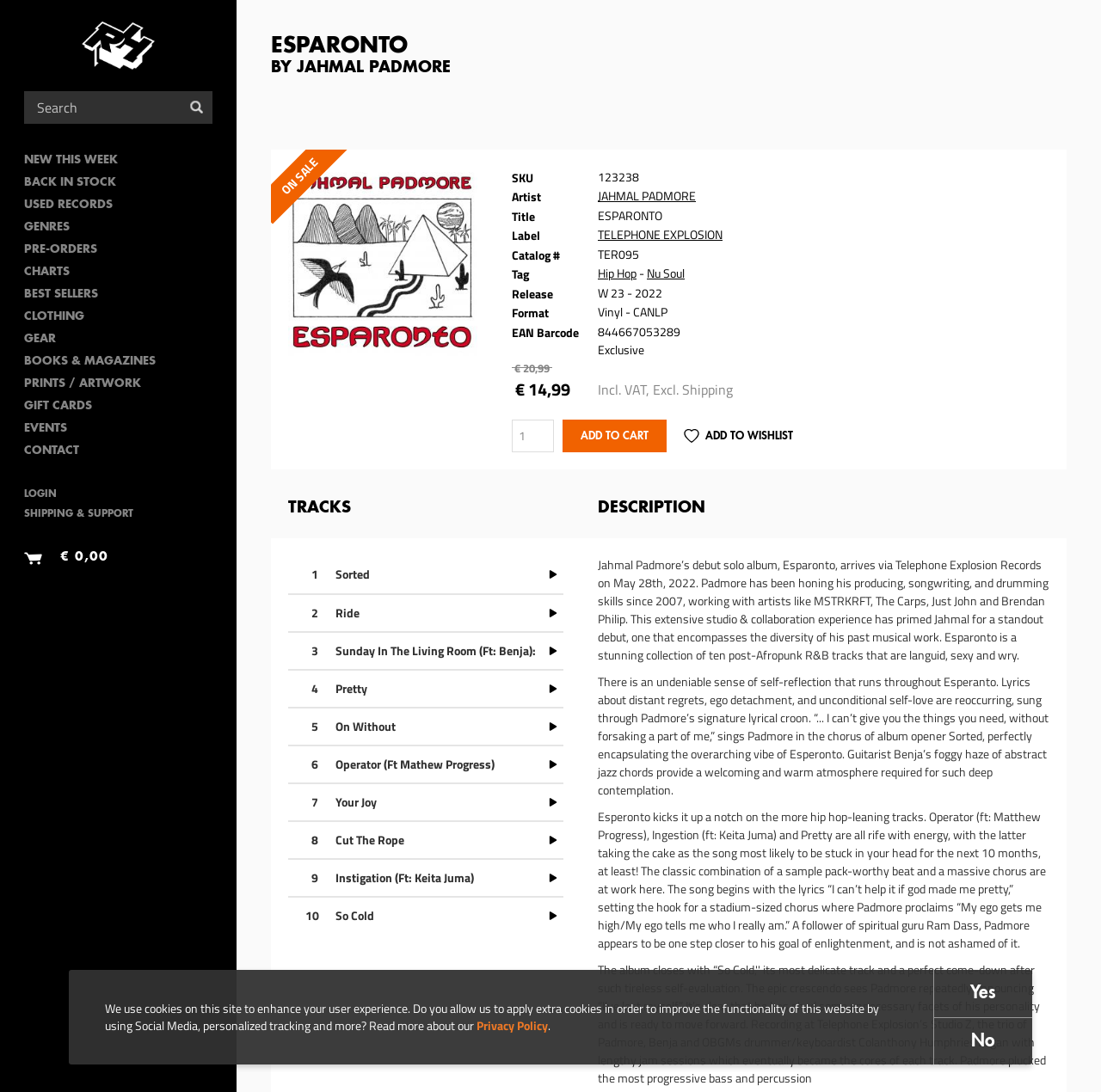Please give a concise answer to this question using a single word or phrase: 
What is the price of the album Esparonto?

€14,99